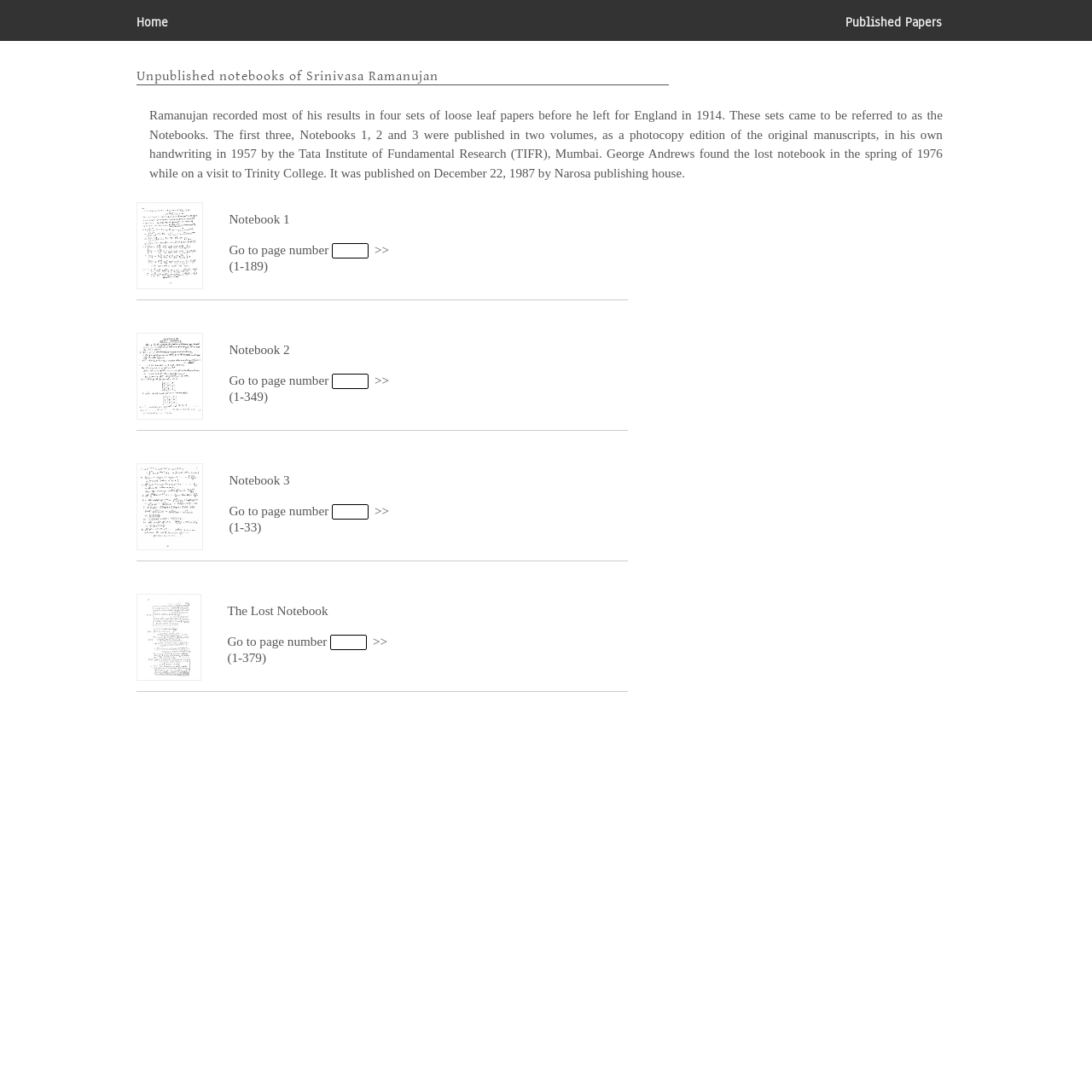Please provide the bounding box coordinates for the element that needs to be clicked to perform the following instruction: "Go to The Lost Notebook". The coordinates should be given as four float numbers between 0 and 1, i.e., [left, top, right, bottom].

[0.208, 0.552, 0.3, 0.565]